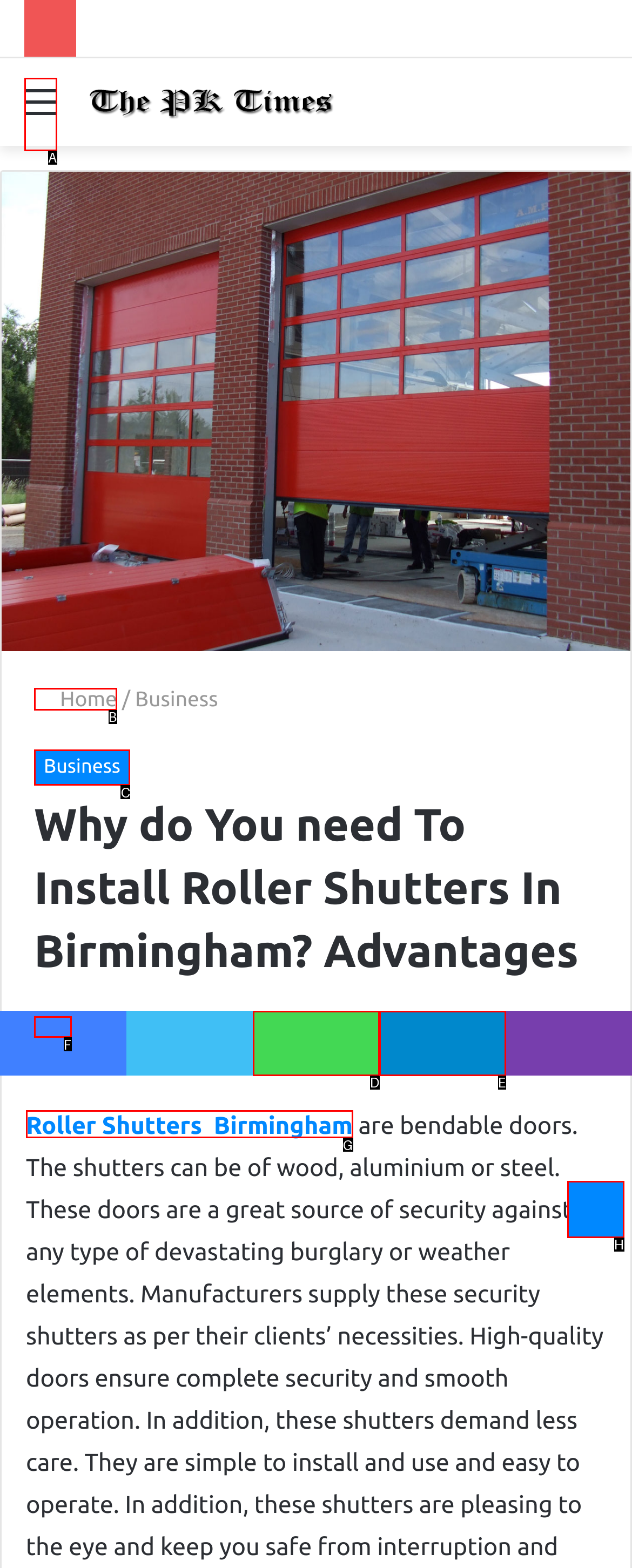Select the right option to accomplish this task: Go to the home page. Reply with the letter corresponding to the correct UI element.

B